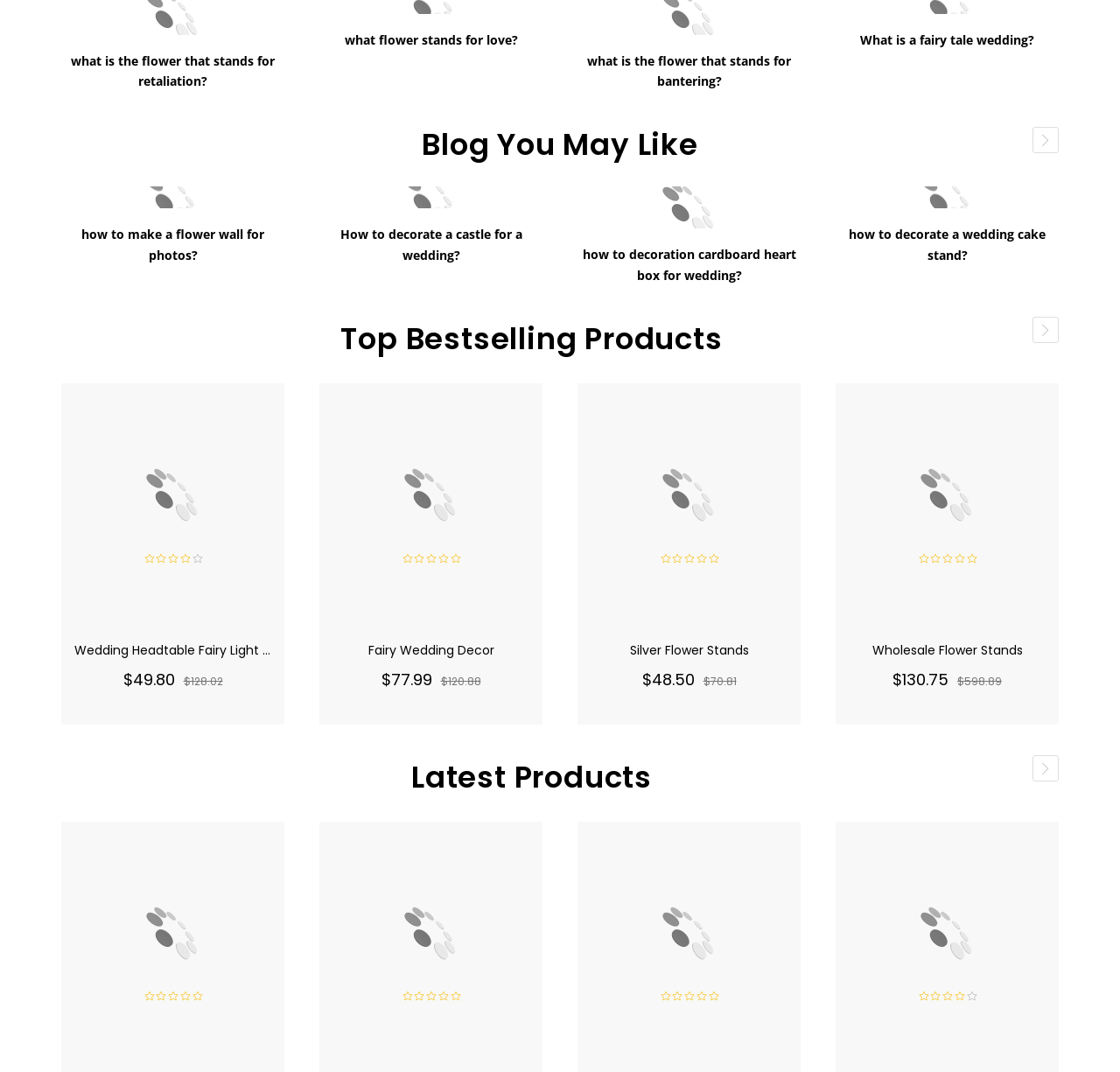Please identify the bounding box coordinates of the element that needs to be clicked to execute the following command: "Check the price of the Wholesale Flower Stands". Provide the bounding box using four float numbers between 0 and 1, formatted as [left, top, right, bottom].

[0.797, 0.624, 0.847, 0.644]